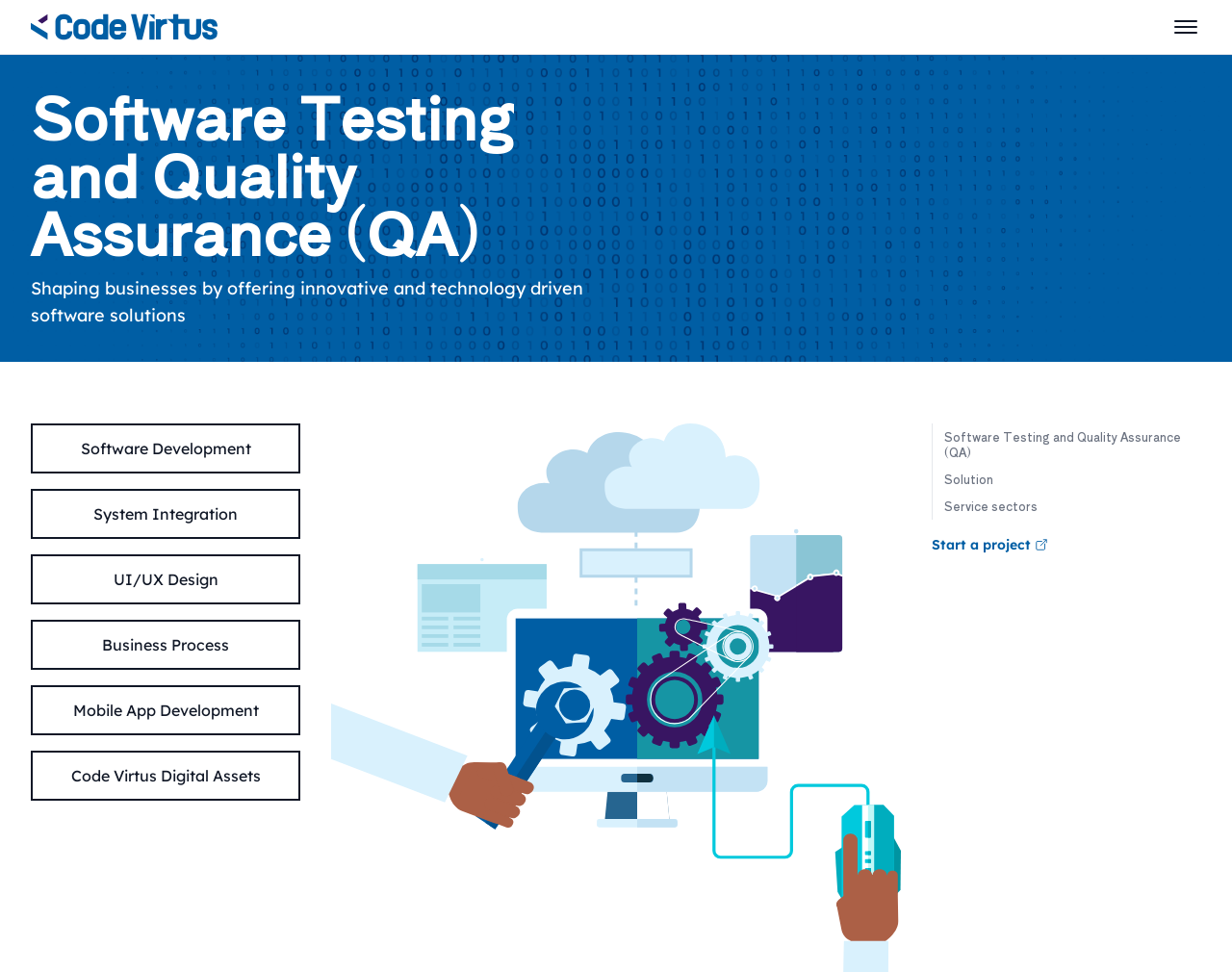Find the bounding box coordinates of the area that needs to be clicked in order to achieve the following instruction: "Visit Pursuitist.com". The coordinates should be specified as four float numbers between 0 and 1, i.e., [left, top, right, bottom].

None